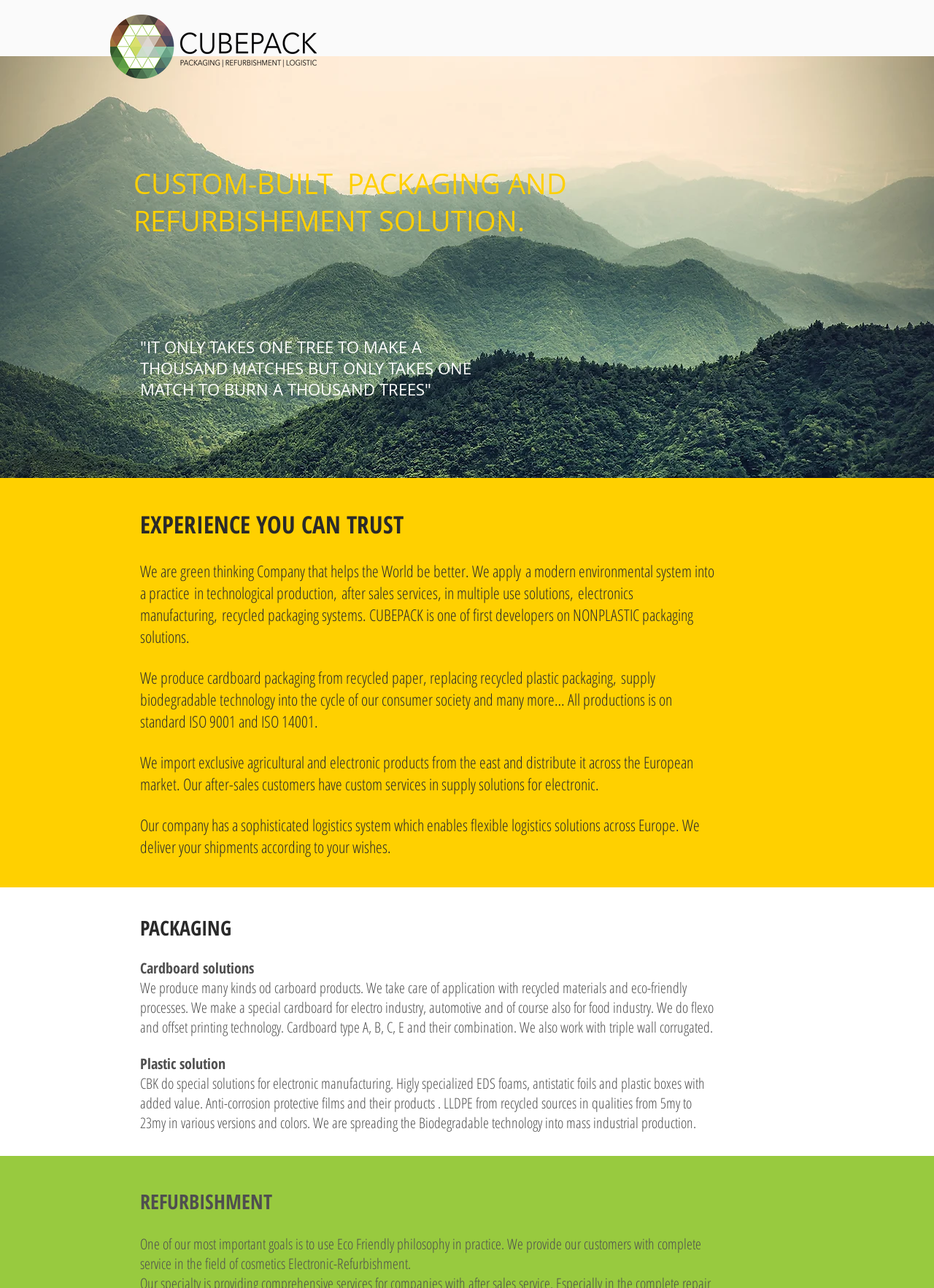Can you find and generate the webpage's heading?

GET IN TOUCH